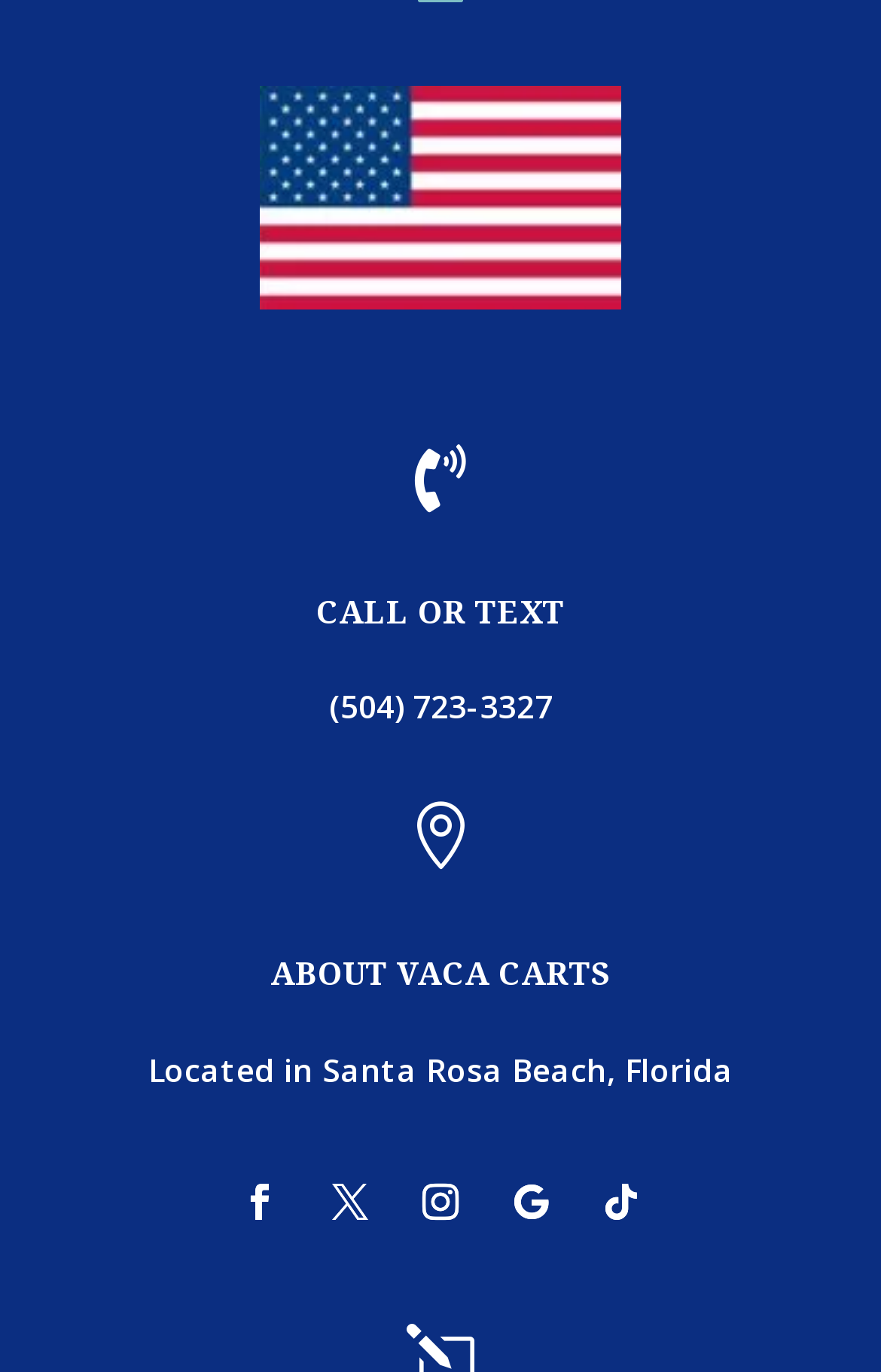Reply to the question with a single word or phrase:
How many social media links are there?

5